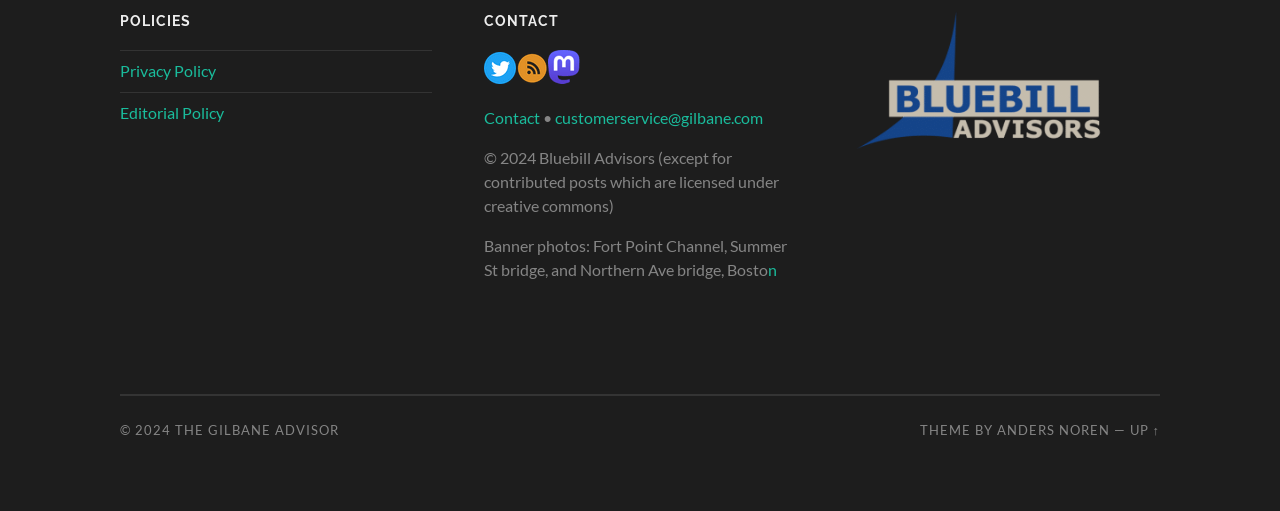Provide a brief response to the question below using a single word or phrase: 
What is the social media platform with a bird logo?

Twitter